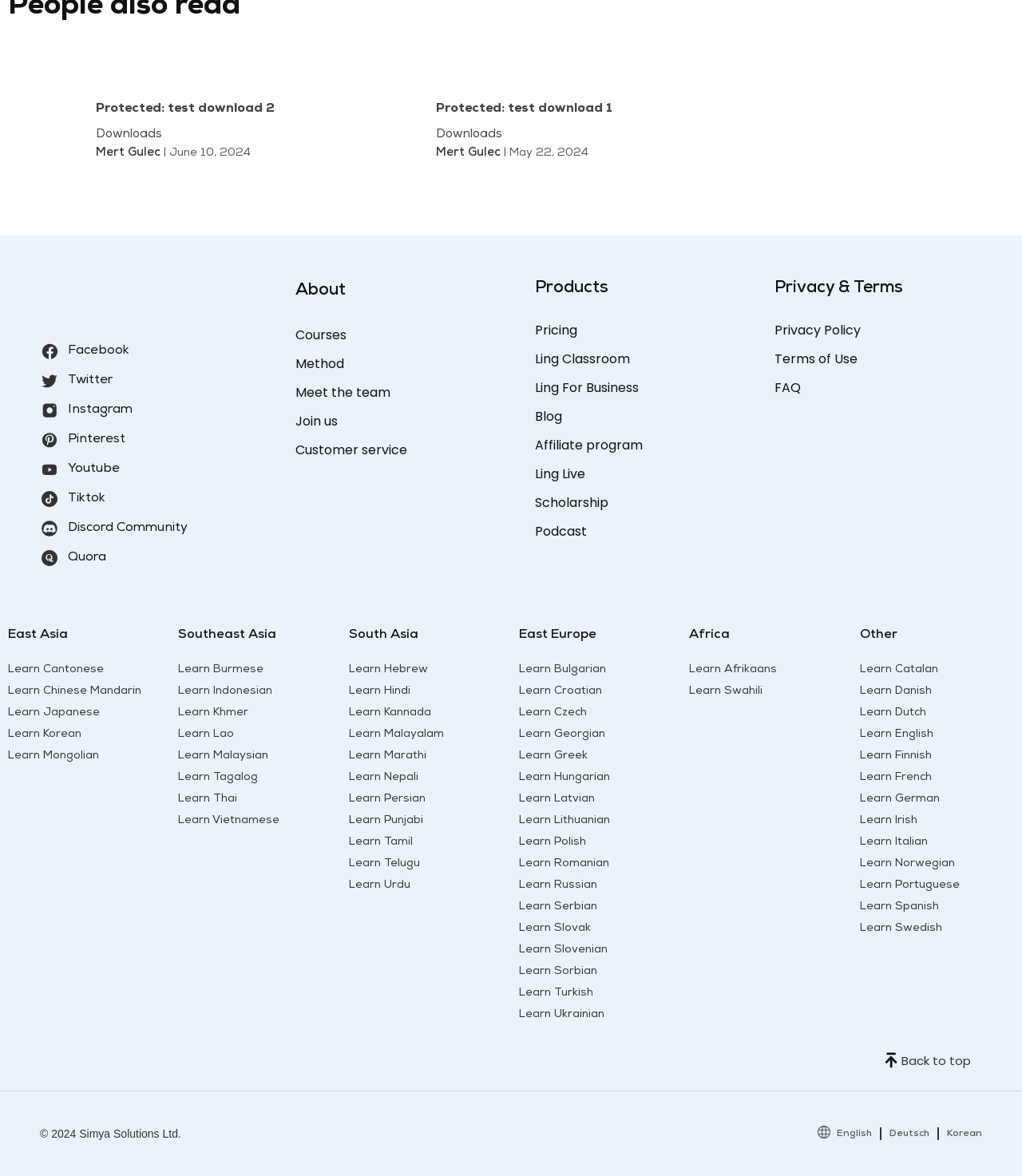Bounding box coordinates must be specified in the format (top-left x, top-left y, bottom-right x, bottom-right y). All values should be floating point numbers between 0 and 1. What are the bounding box coordinates of the UI element described as: Learn Malayalam

[0.341, 0.62, 0.434, 0.63]